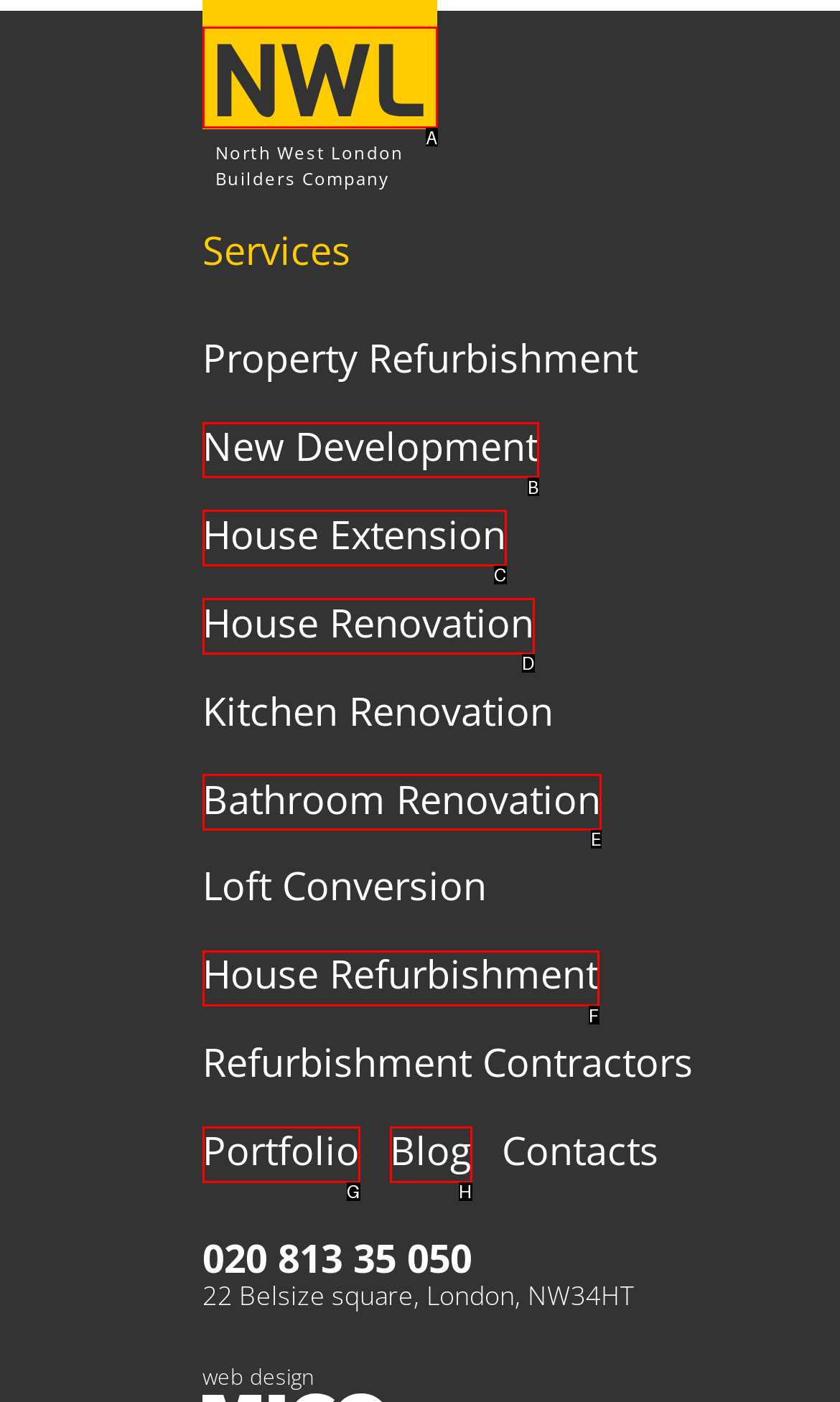Match the HTML element to the given description: North West London Builders Company
Indicate the option by its letter.

A